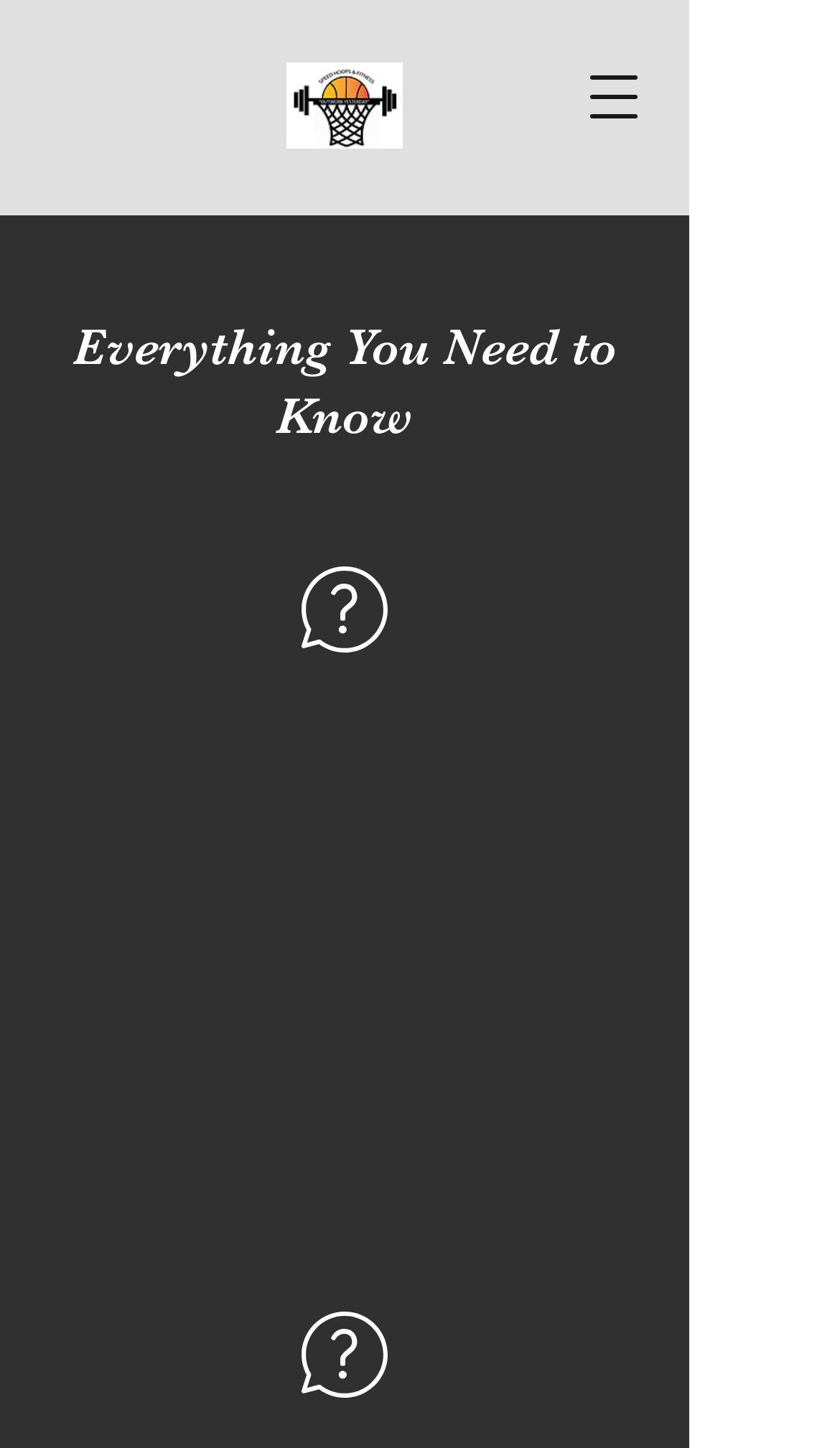What happens in case of inclement weather?
Can you offer a detailed and complete answer to this question?

I found a static text 'In the event of inclement weather, the session will be rescheduled for the next available date.' which clearly states that in case of bad weather, the session will be rescheduled.